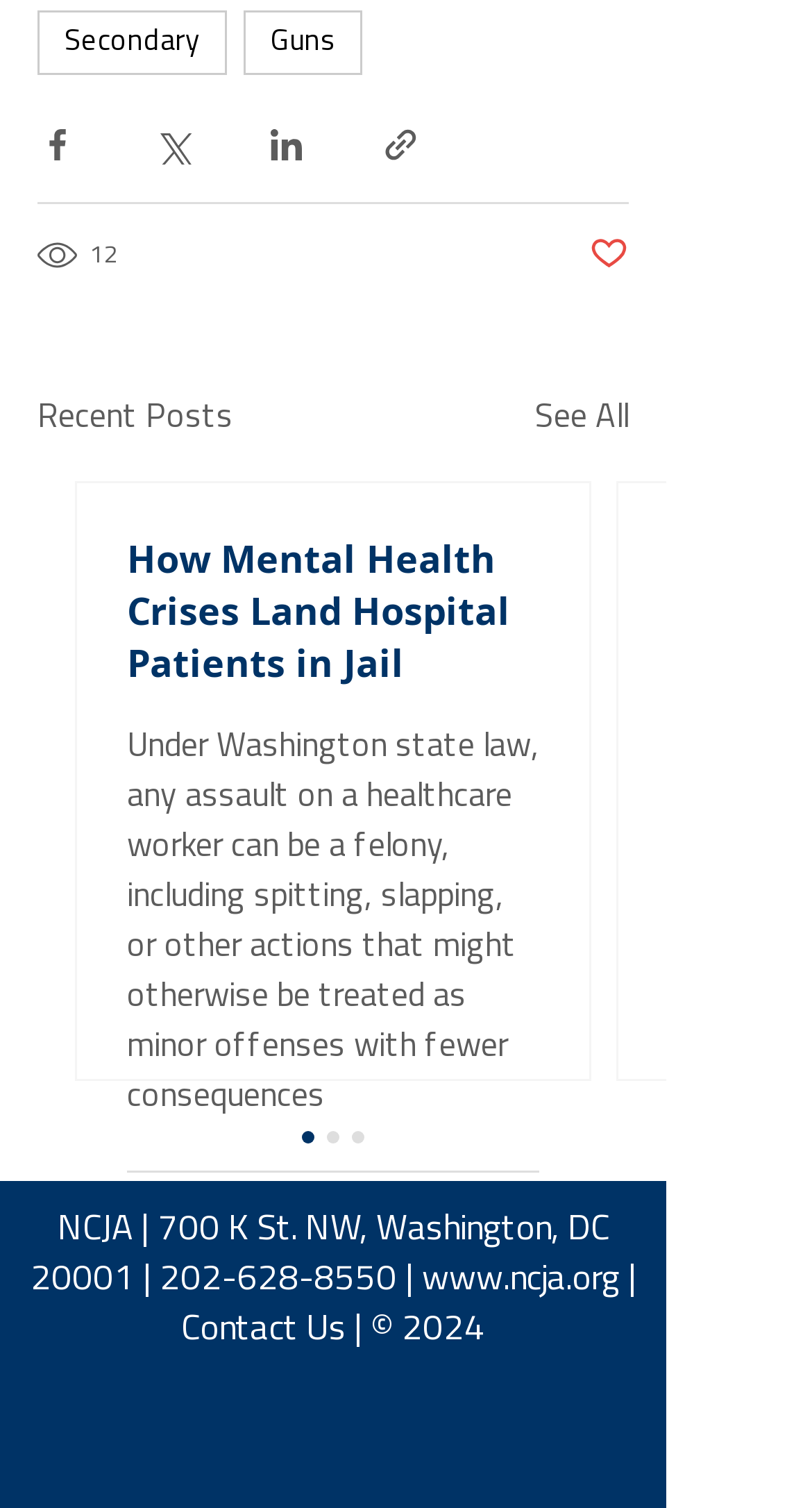Find the bounding box coordinates of the area to click in order to follow the instruction: "Share on Facebook".

None